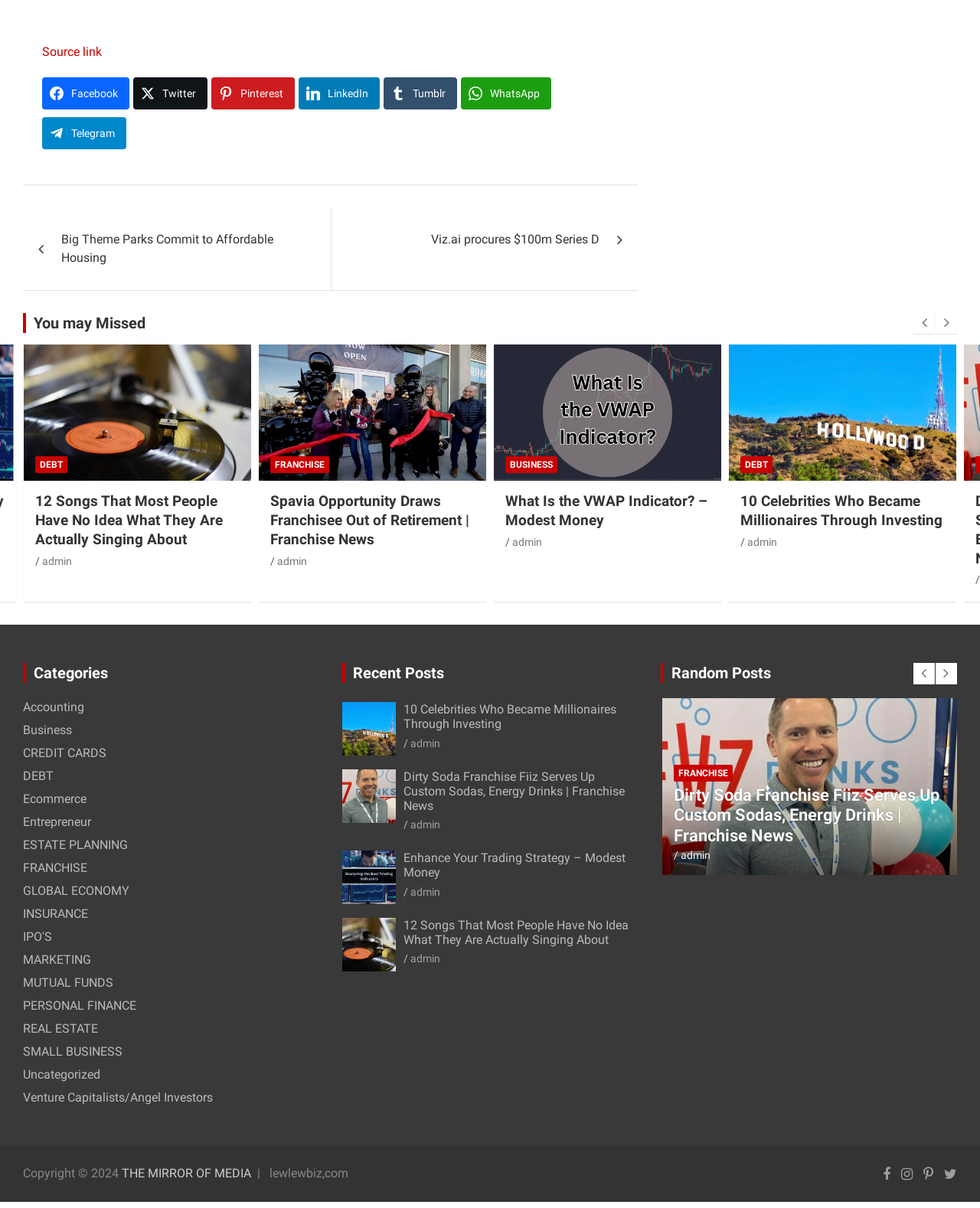How many categories are listed under the 'Categories' heading?
Using the image as a reference, give a one-word or short phrase answer.

20